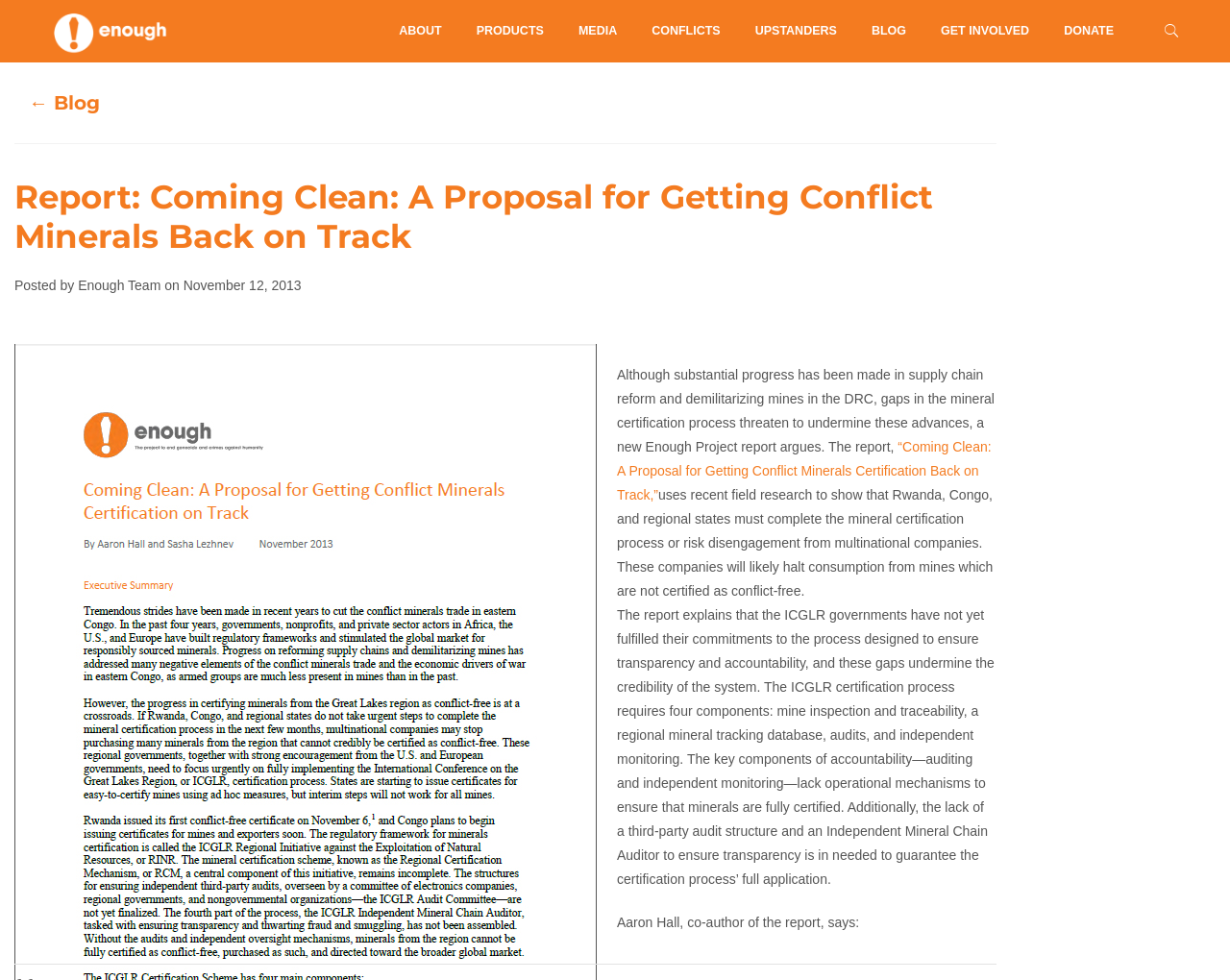Specify the bounding box coordinates of the element's region that should be clicked to achieve the following instruction: "Click on the 'Contact Us' link". The bounding box coordinates consist of four float numbers between 0 and 1, in the format [left, top, right, bottom].

None